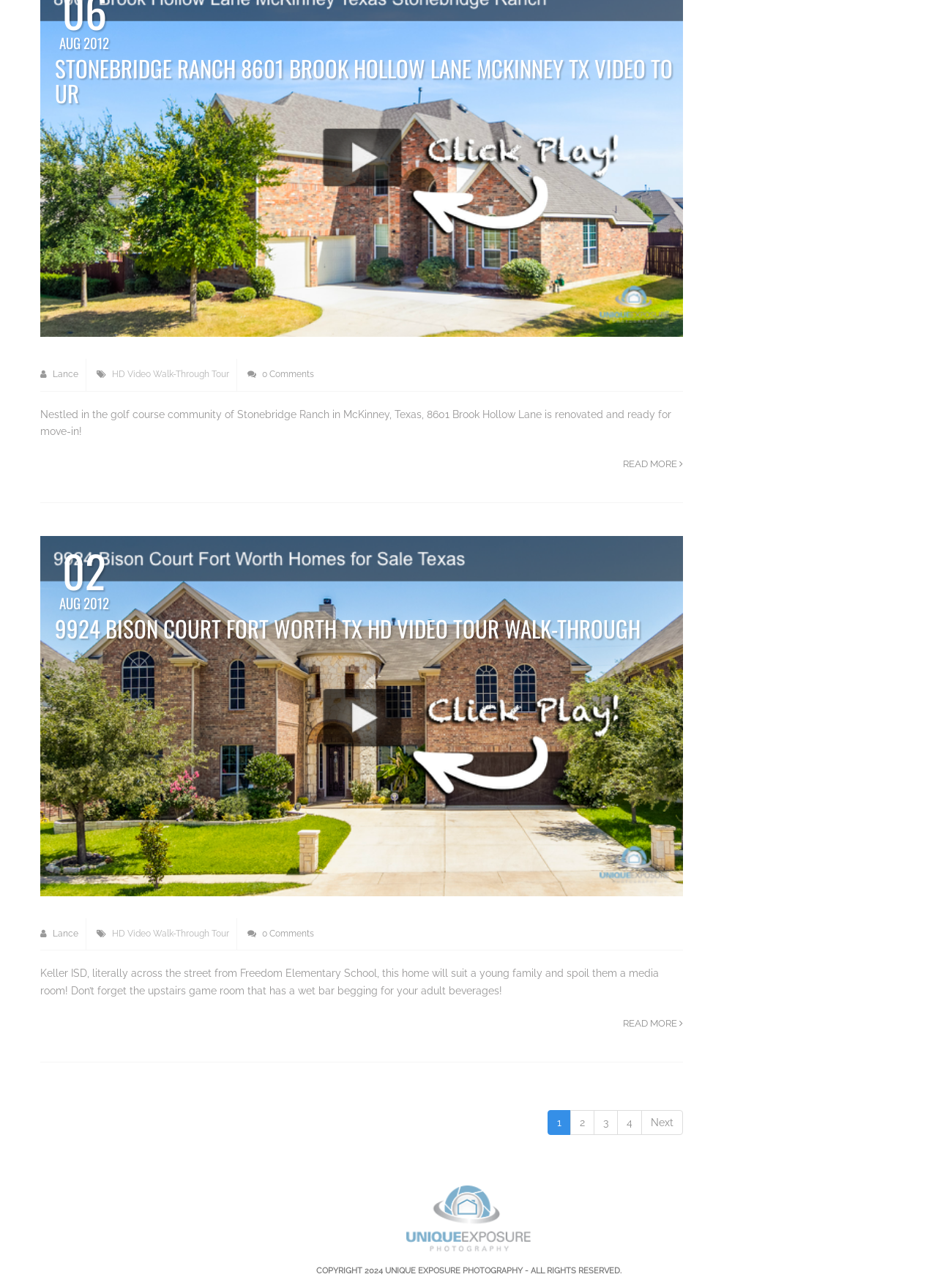Please give a concise answer to this question using a single word or phrase: 
How many pages are there in the pagination?

4